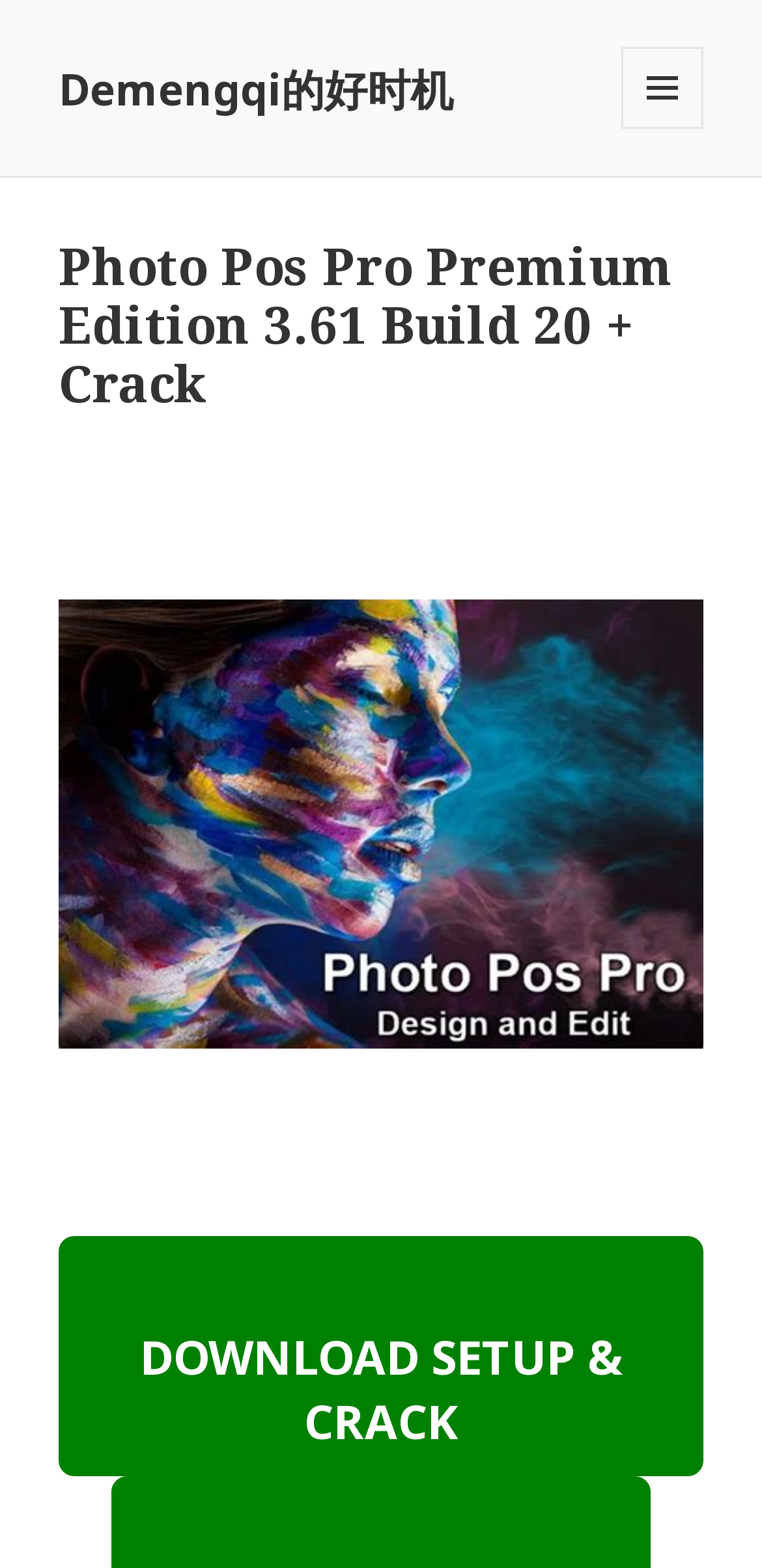Answer the question below using just one word or a short phrase: 
Is there an image on the webpage?

Yes